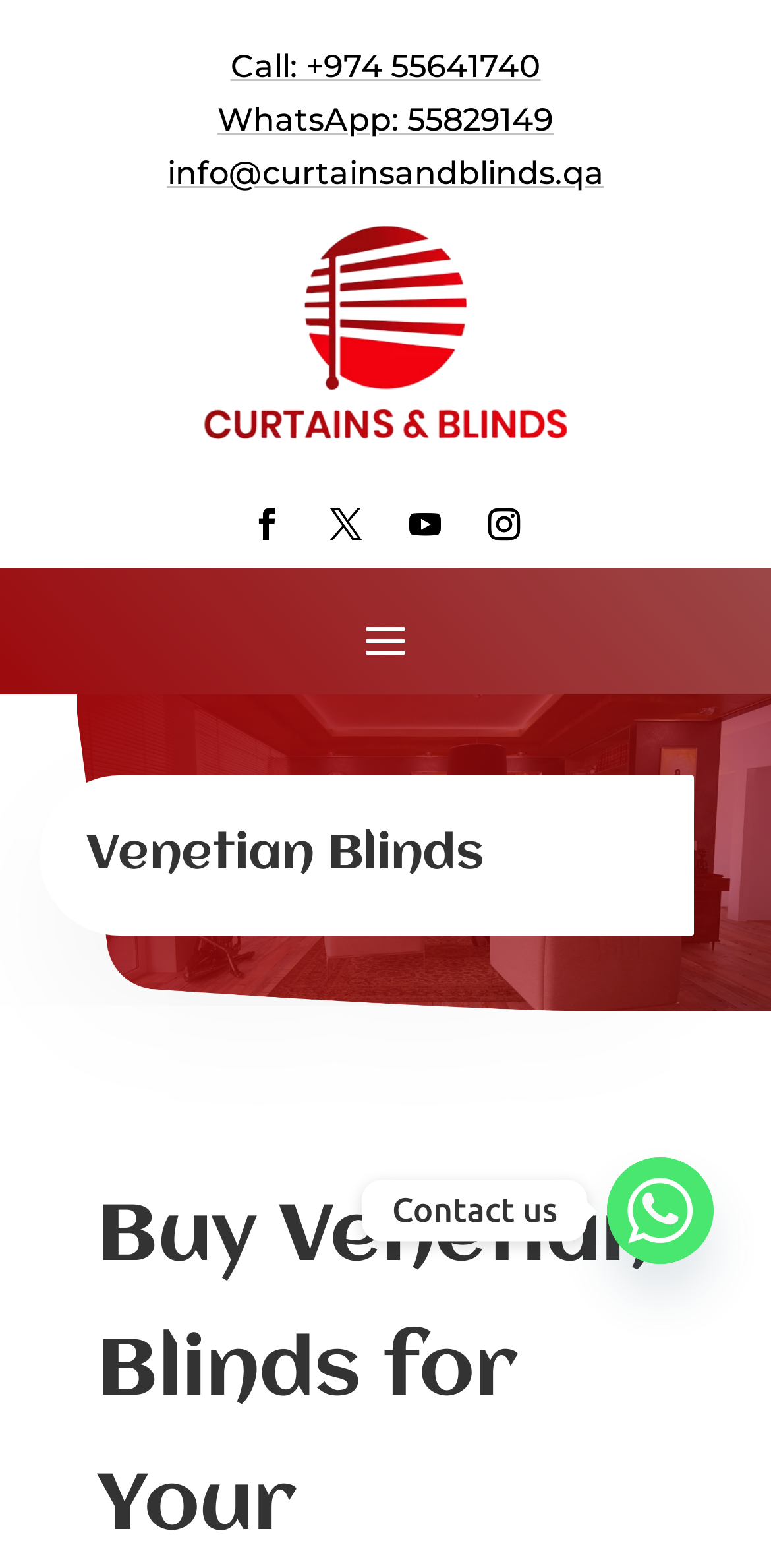Please identify the bounding box coordinates of the element's region that I should click in order to complete the following instruction: "Call the phone number". The bounding box coordinates consist of four float numbers between 0 and 1, i.e., [left, top, right, bottom].

[0.299, 0.03, 0.701, 0.054]